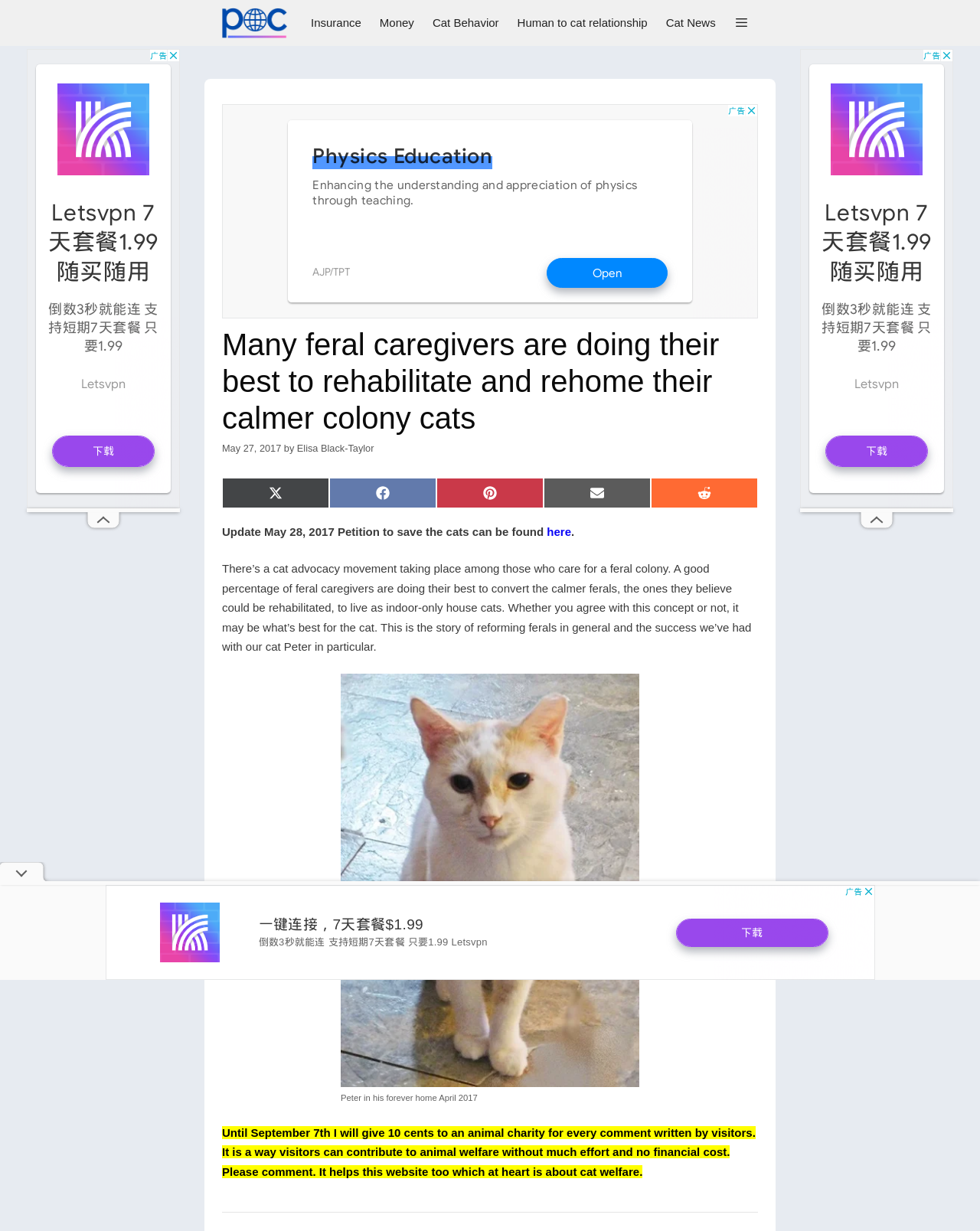Highlight the bounding box coordinates of the region I should click on to meet the following instruction: "Click on the 'Cat Behavior' link".

[0.432, 0.0, 0.518, 0.037]